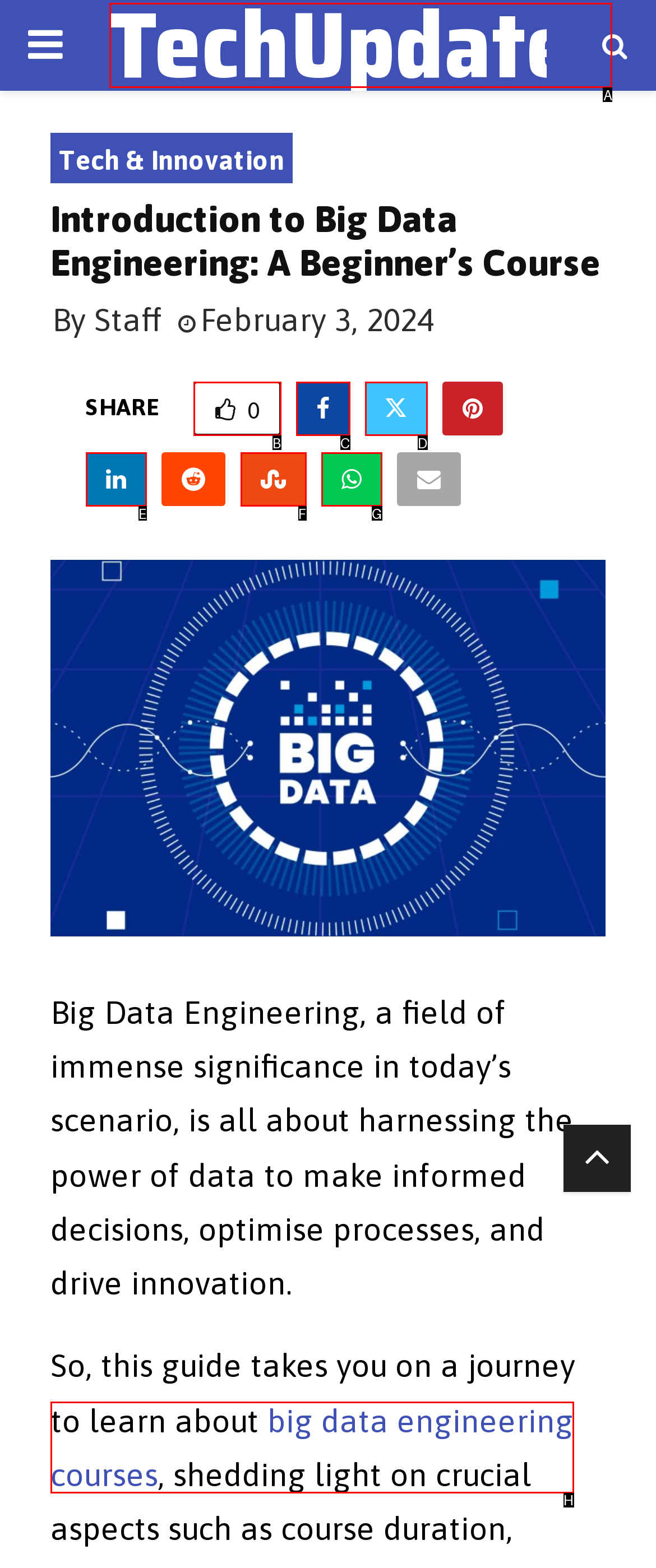Pick the HTML element that should be clicked to execute the task: Visit the TechUpdates page
Respond with the letter corresponding to the correct choice.

A